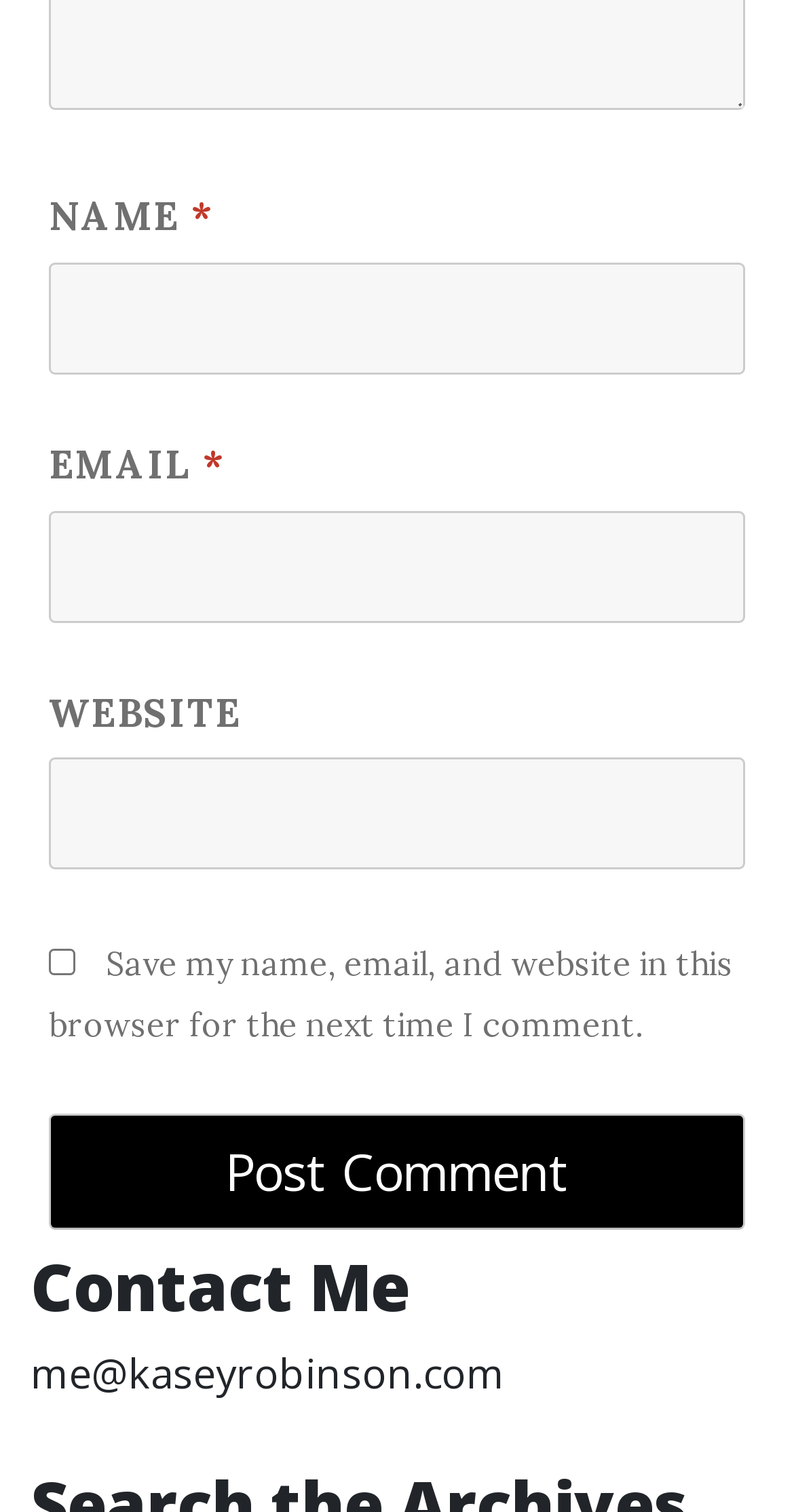Give a one-word or short phrase answer to the question: 
What is the email address provided on the webpage?

me@kaseyrobinson.com